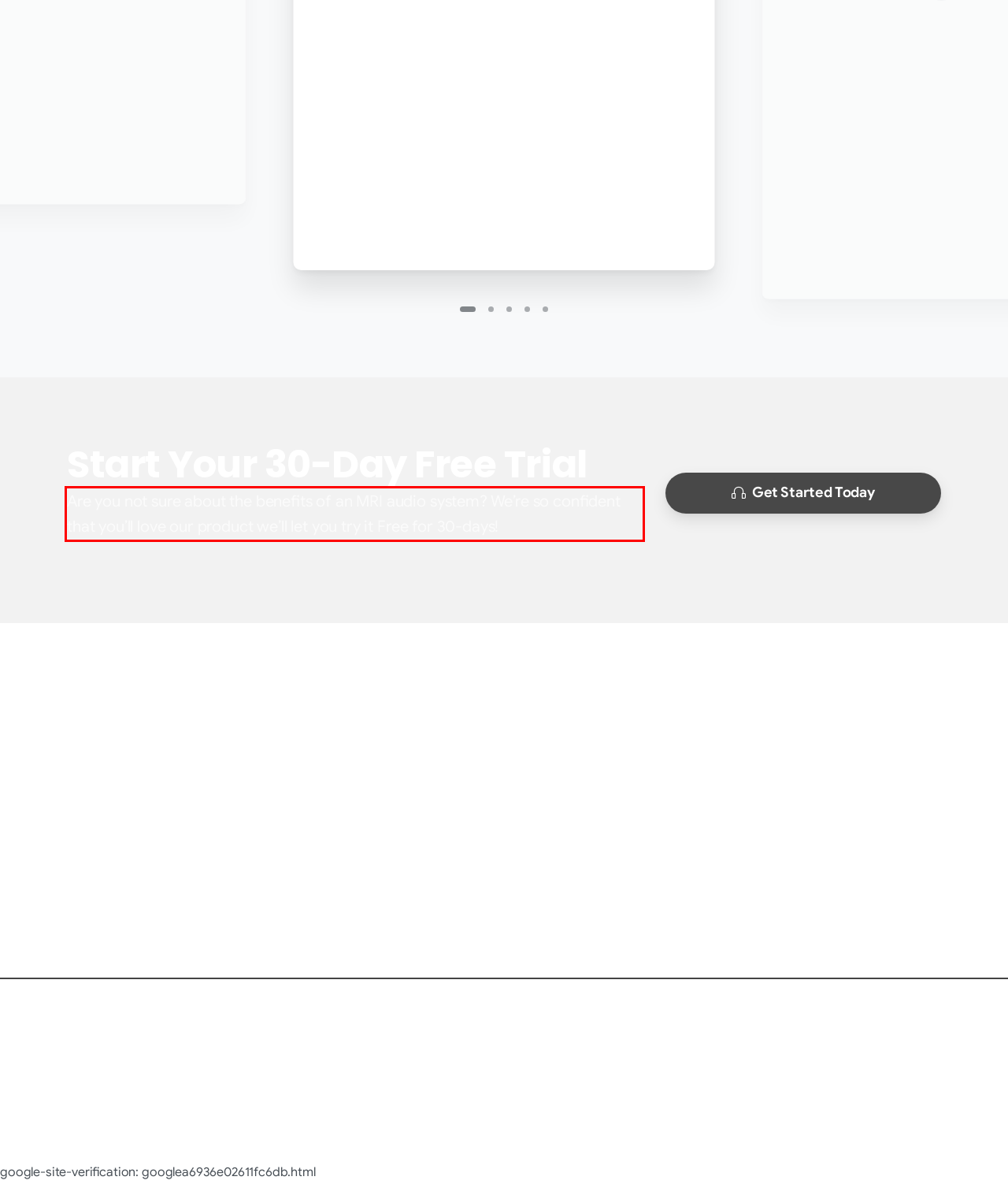By examining the provided screenshot of a webpage, recognize the text within the red bounding box and generate its text content.

Are you not sure about the benefits of an MRI audio system? We’re so confident that you’ll love our product we’ll let you try it Free for 30-days!